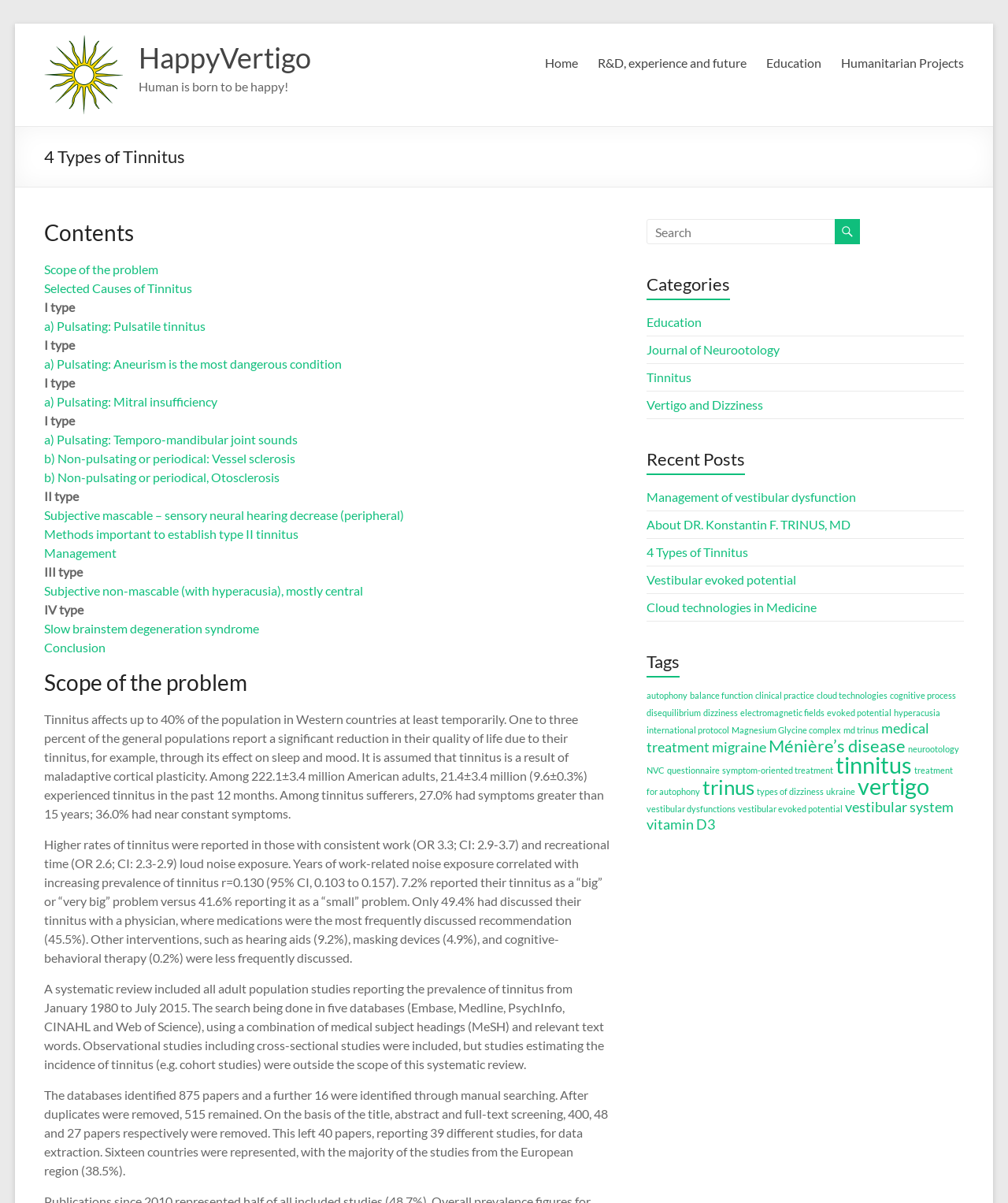Find the bounding box coordinates of the element you need to click on to perform this action: 'Learn about 'Education''. The coordinates should be represented by four float values between 0 and 1, in the format [left, top, right, bottom].

[0.593, 0.043, 0.74, 0.062]